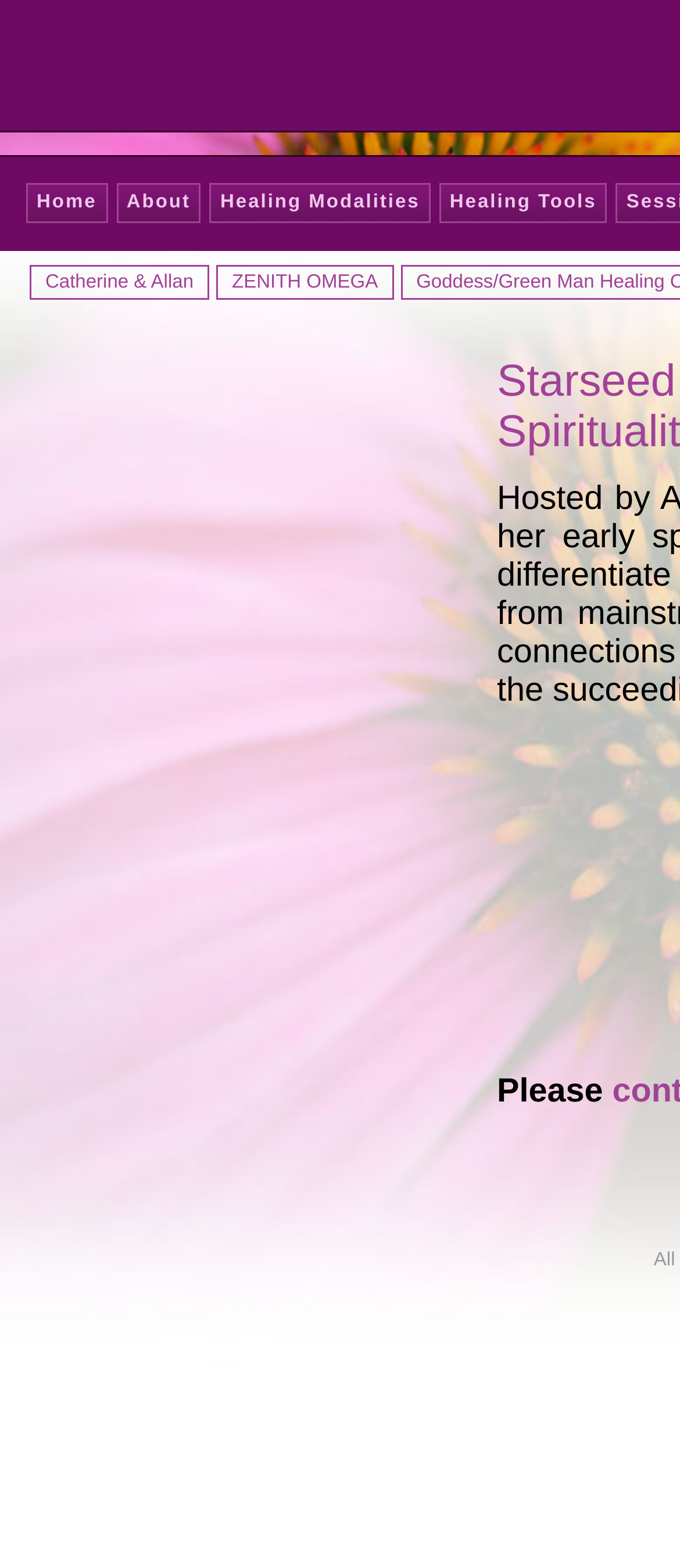What is the third link in the second row? Look at the image and give a one-word or short phrase answer.

ZENITH OMEGA